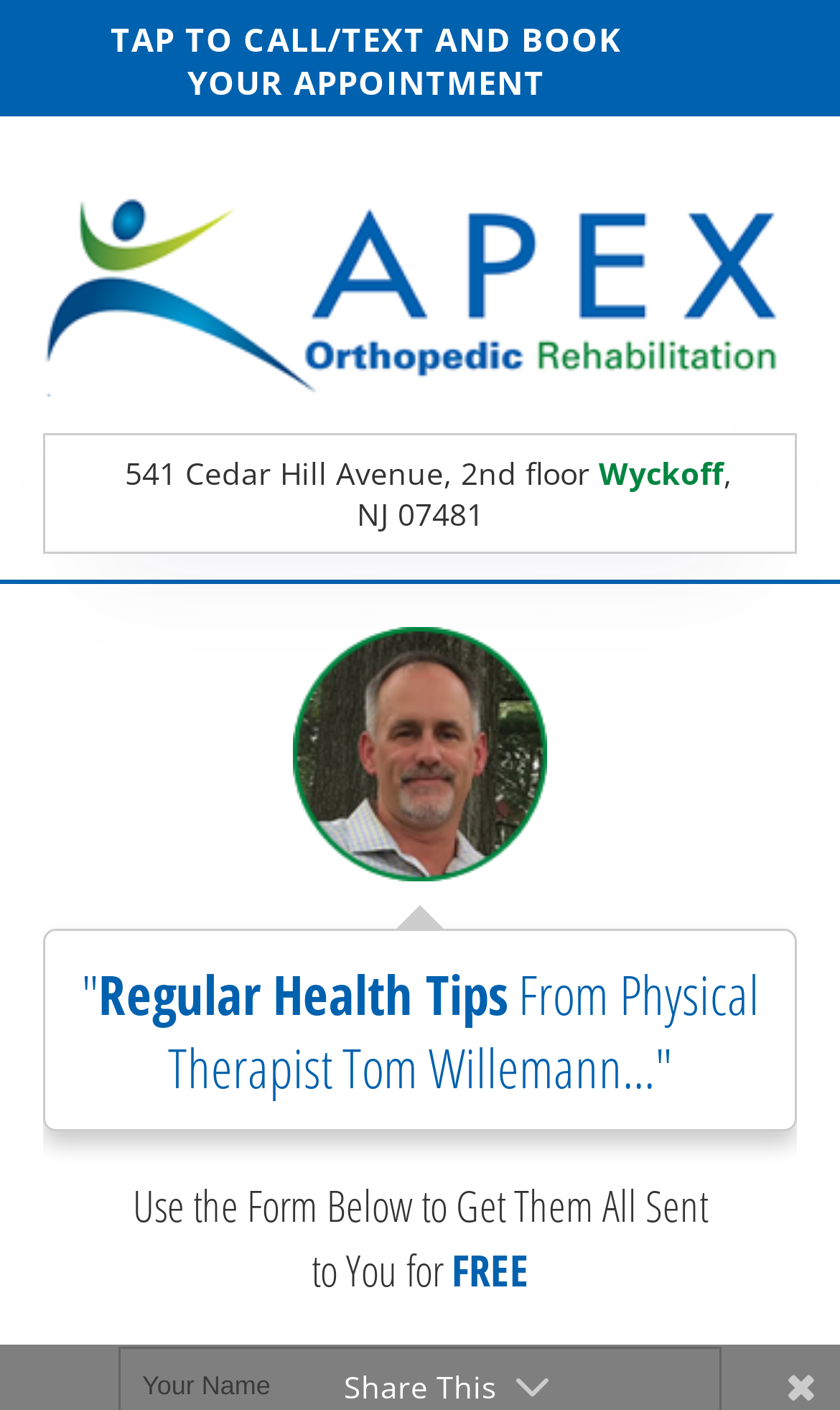Reply to the question below using a single word or brief phrase:
Is there a call-to-action button to book an appointment?

Yes